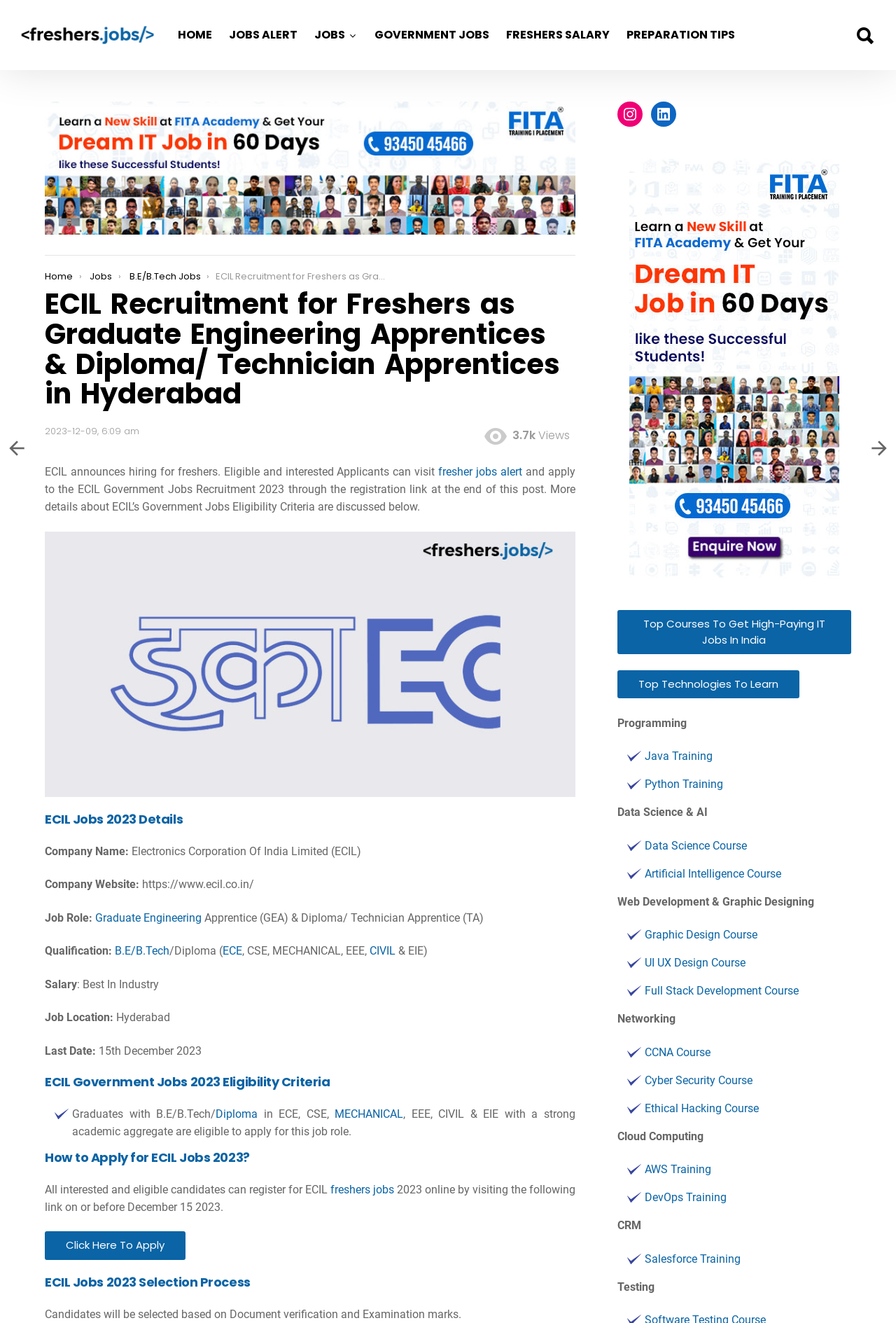Find the bounding box coordinates of the clickable area required to complete the following action: "Search for jobs".

[0.953, 0.019, 0.977, 0.035]